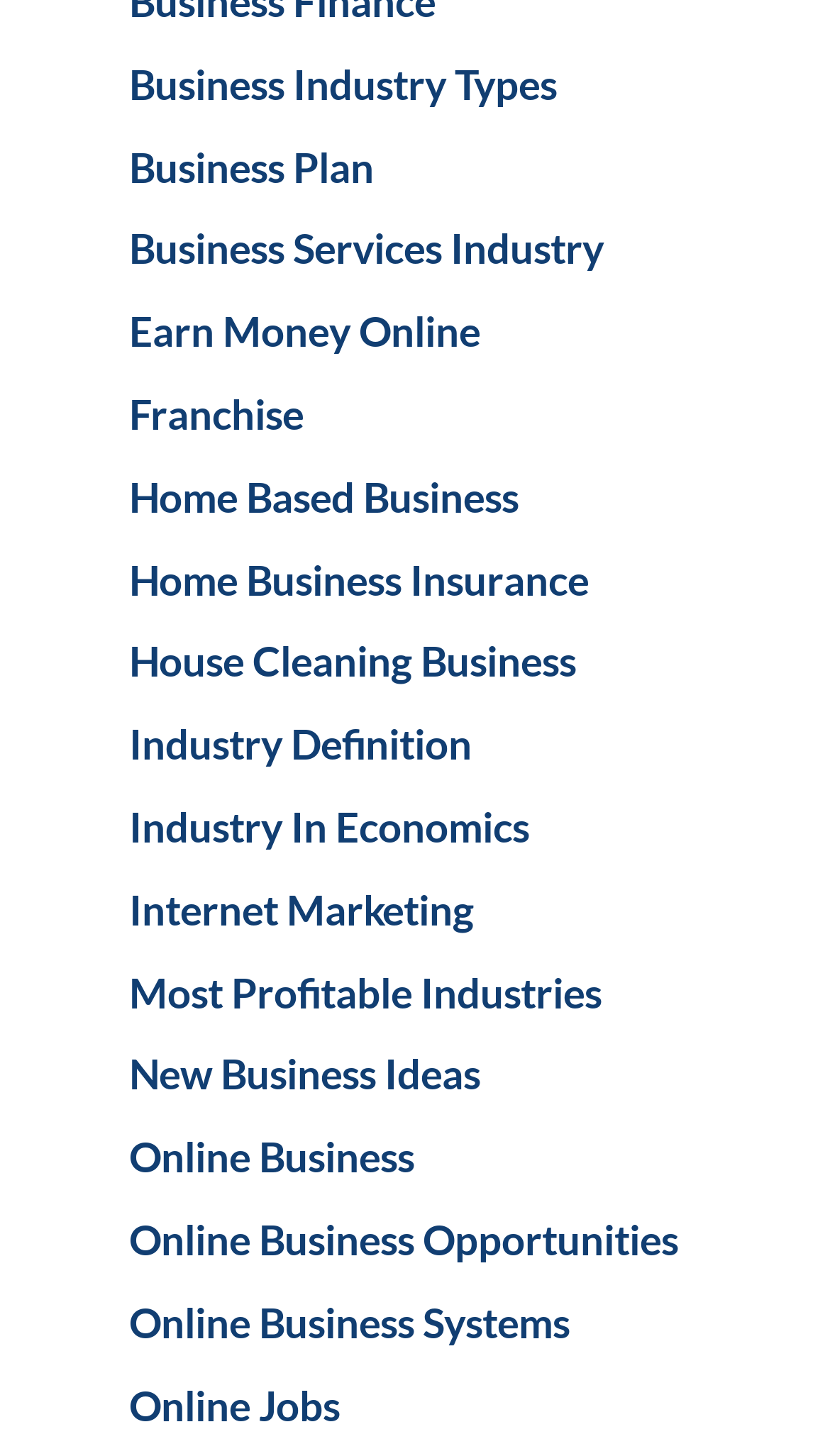What is the topic of the first link?
Answer with a single word or phrase by referring to the visual content.

Business Industry Types